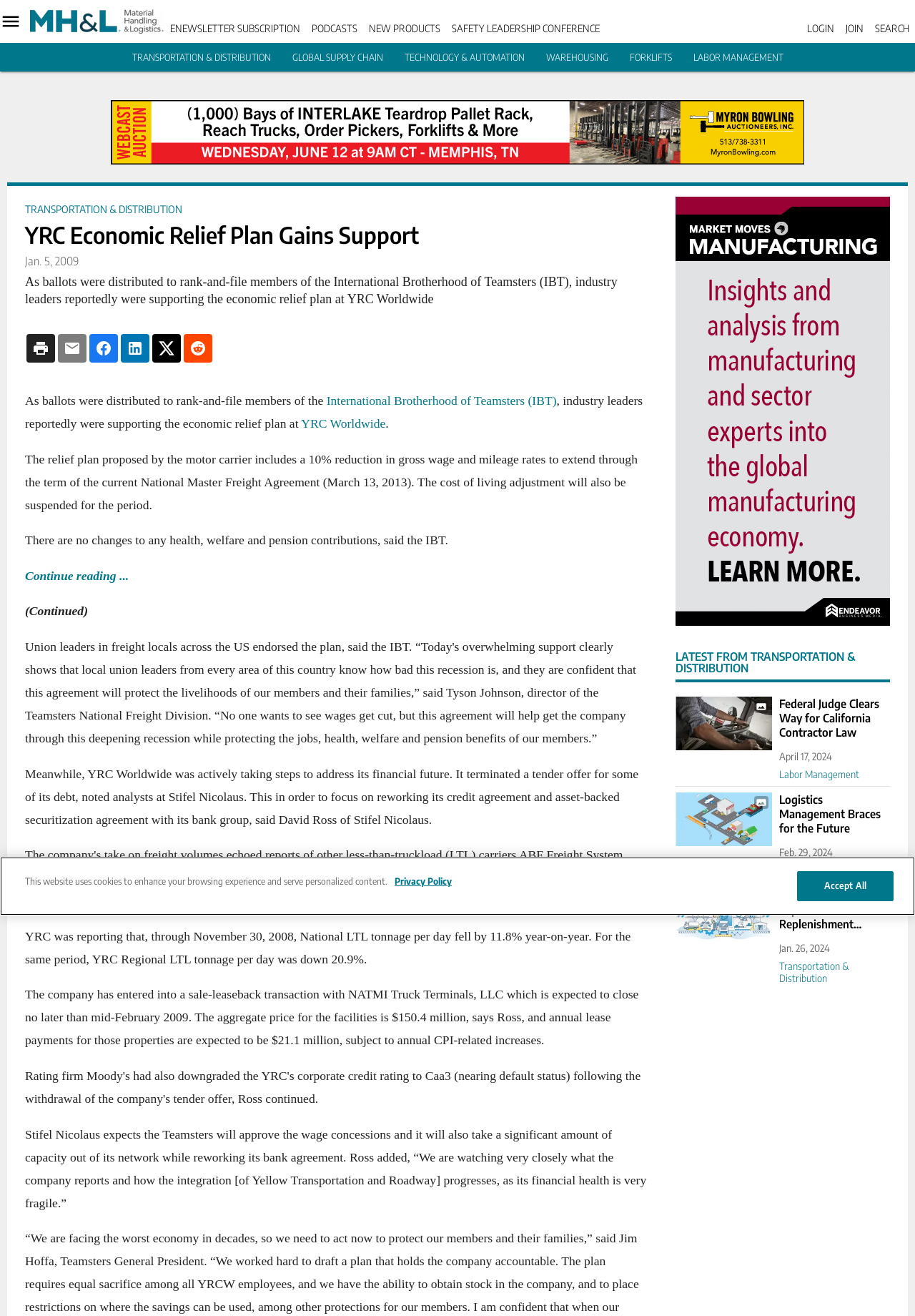Locate the bounding box coordinates of the clickable region necessary to complete the following instruction: "Read more about 'YRC Economic Relief Plan Gains Support'". Provide the coordinates in the format of four float numbers between 0 and 1, i.e., [left, top, right, bottom].

[0.027, 0.168, 0.458, 0.189]